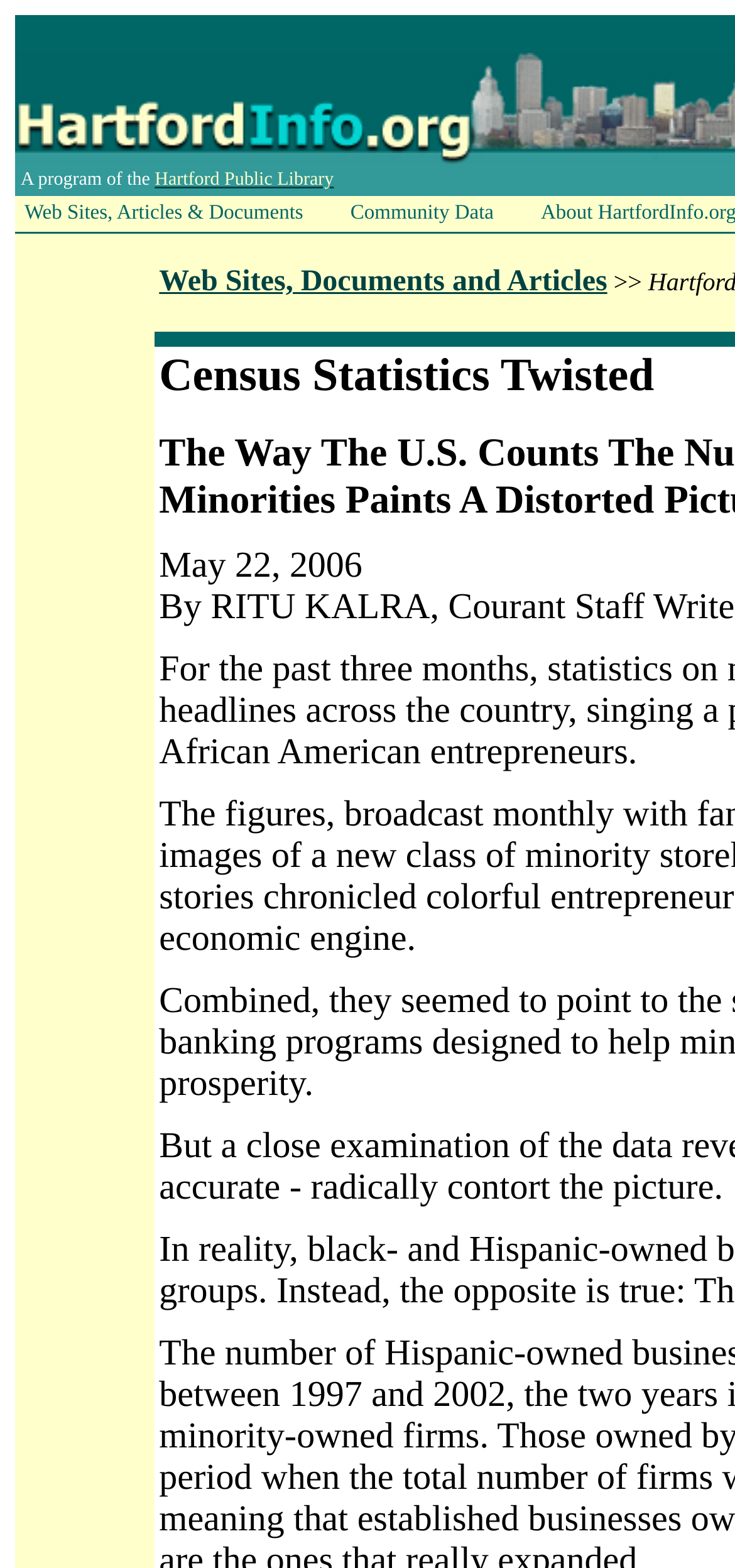Extract the bounding box coordinates for the UI element described by the text: "Community Data". The coordinates should be in the form of [left, top, right, bottom] with values between 0 and 1.

[0.464, 0.126, 0.723, 0.145]